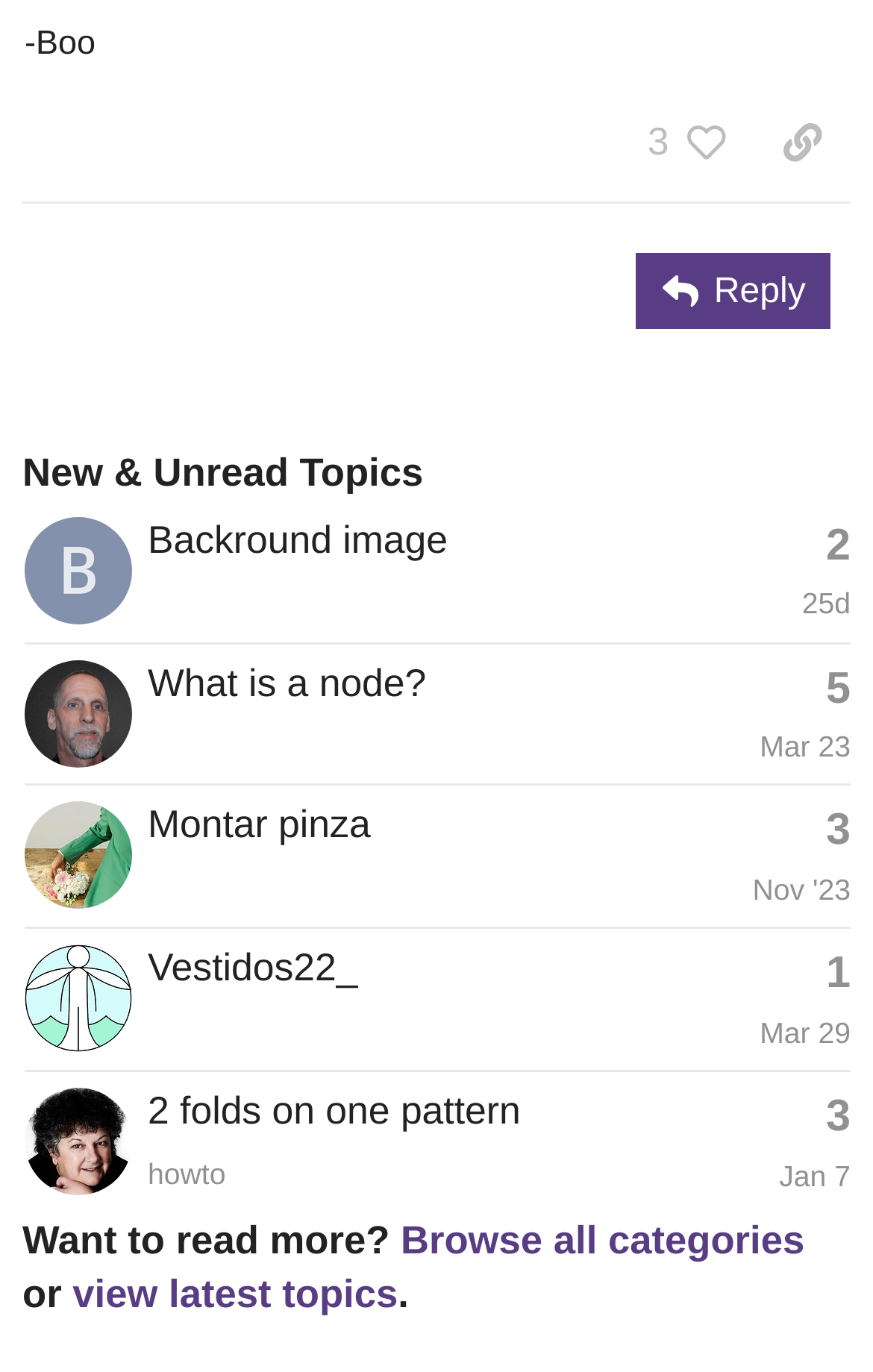What is the category of the fourth topic?
Give a one-word or short-phrase answer derived from the screenshot.

howto